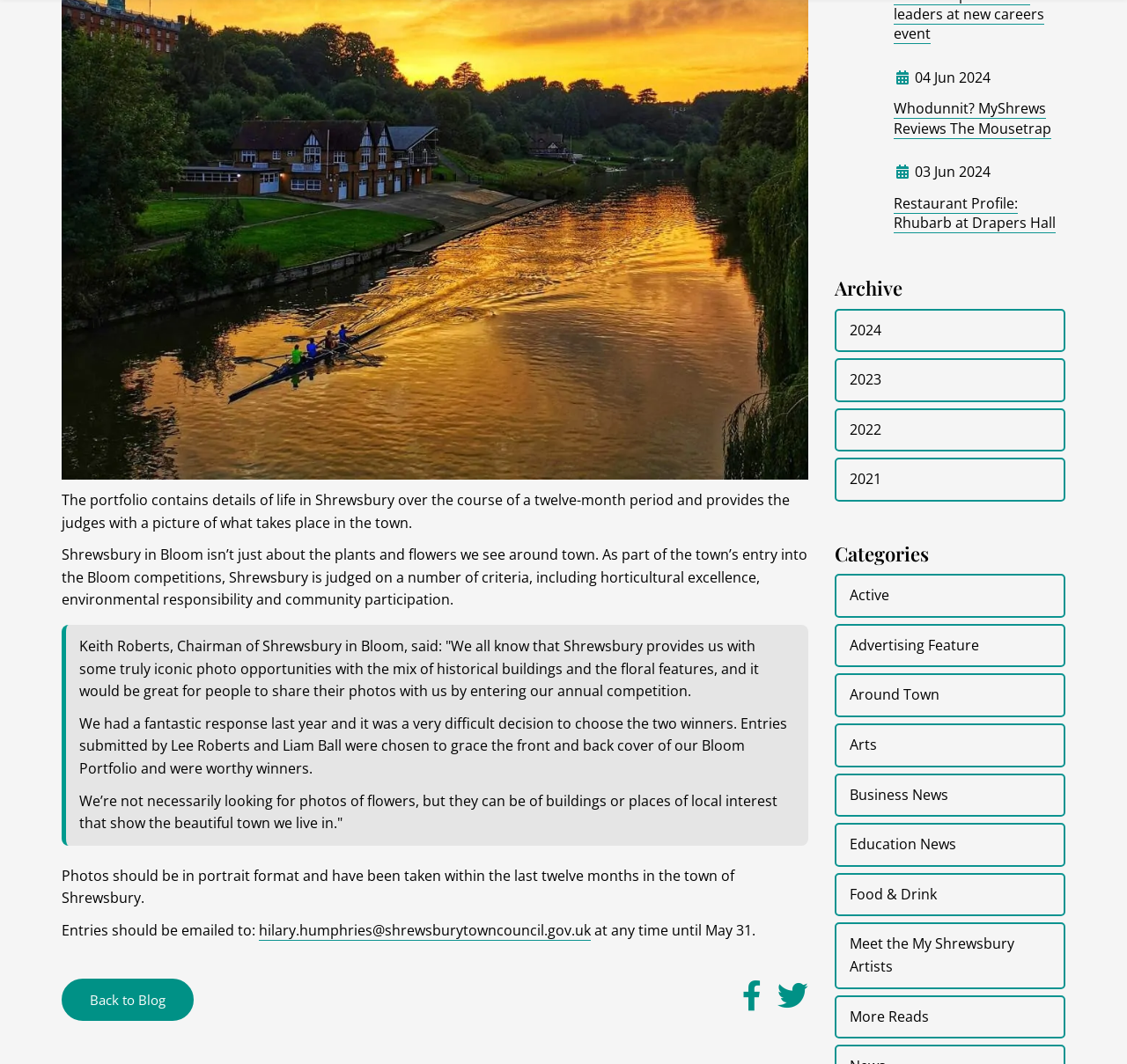Examine the screenshot and answer the question in as much detail as possible: Who is the Chairman of Shrewsbury in Bloom?

The quote from Keith Roberts, Chairman of Shrewsbury in Bloom, indicates that he is the chairman of the organization.